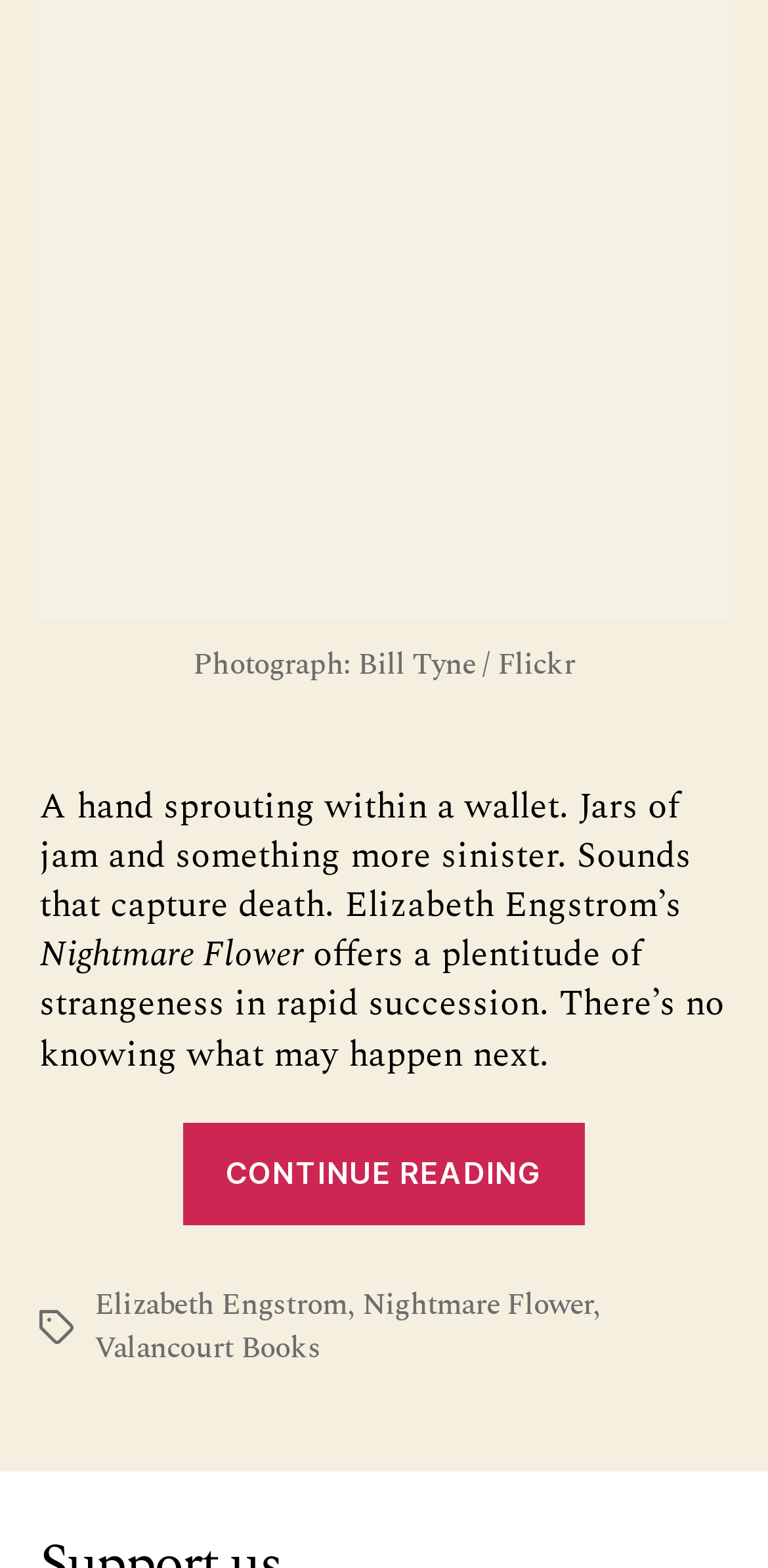Based on the provided description, "Valancourt Books", find the bounding box of the corresponding UI element in the screenshot.

[0.123, 0.506, 0.451, 0.536]